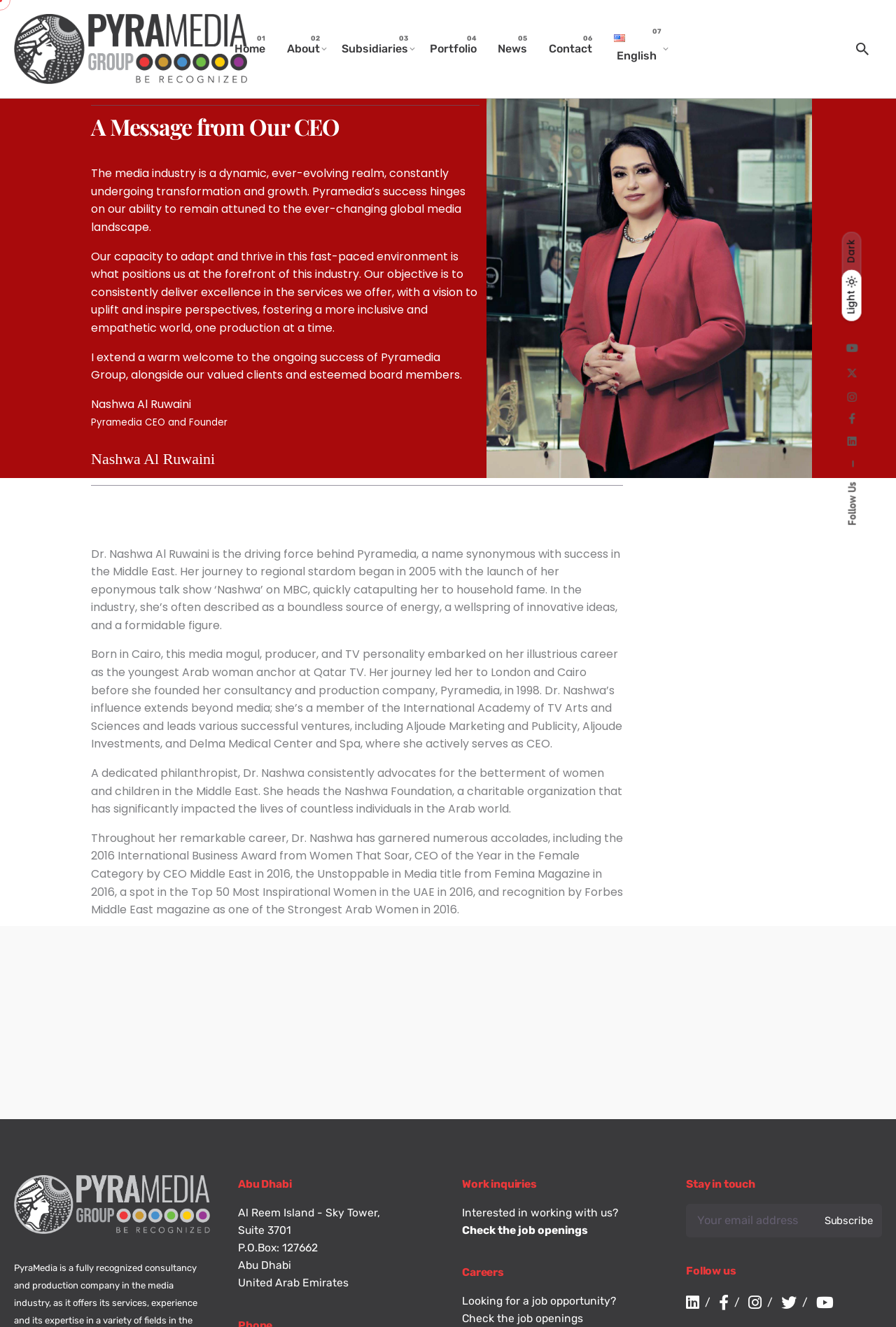What is the name of the CEO and Founder of Pyramedia? Observe the screenshot and provide a one-word or short phrase answer.

Nashwa Al Ruwaini